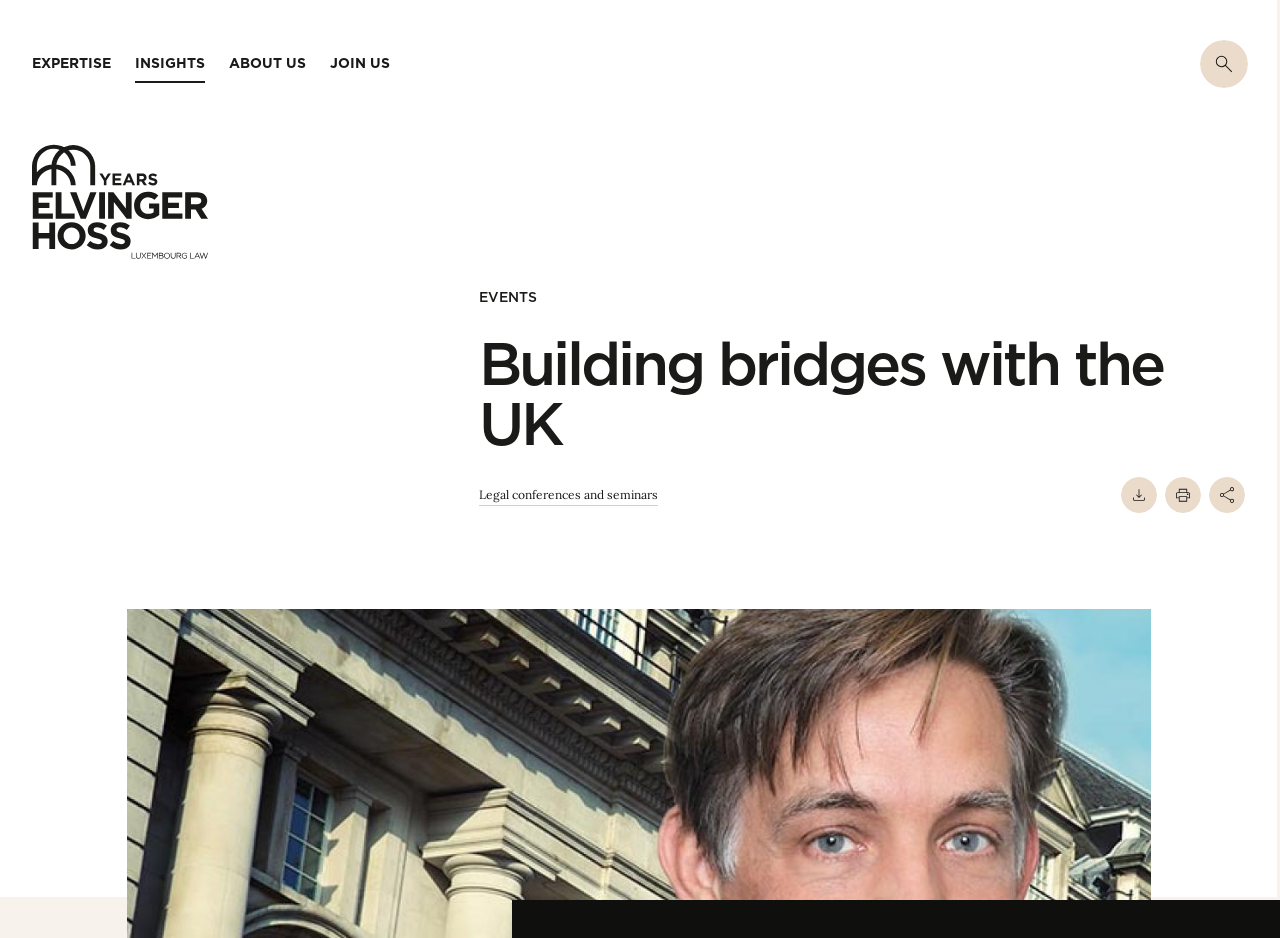Find the bounding box coordinates of the area that needs to be clicked in order to achieve the following instruction: "Download the PDF". The coordinates should be specified as four float numbers between 0 and 1, i.e., [left, top, right, bottom].

[0.876, 0.508, 0.904, 0.547]